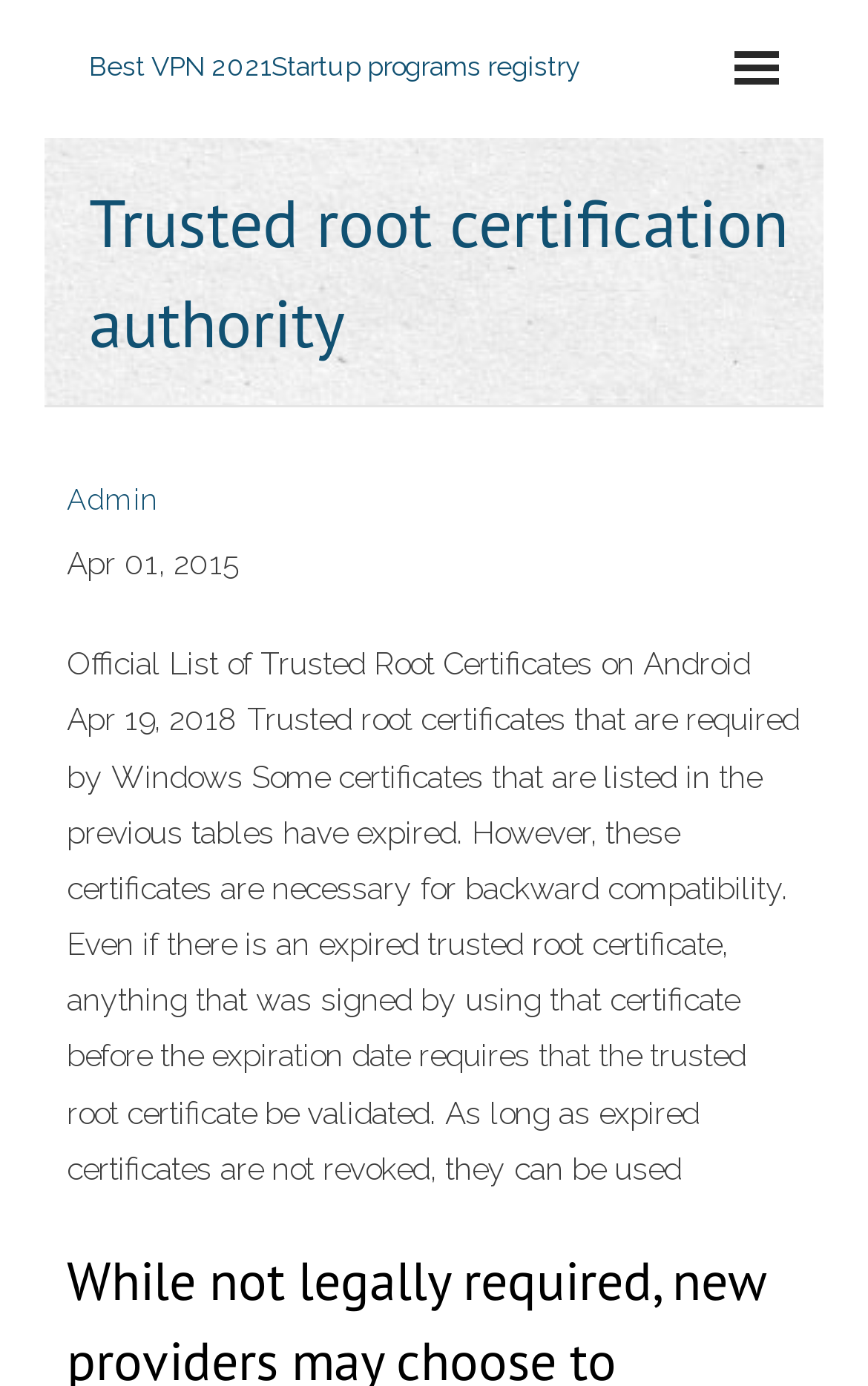Extract the bounding box for the UI element that matches this description: "Best VPN 2021Startup programs registry".

[0.103, 0.037, 0.669, 0.059]